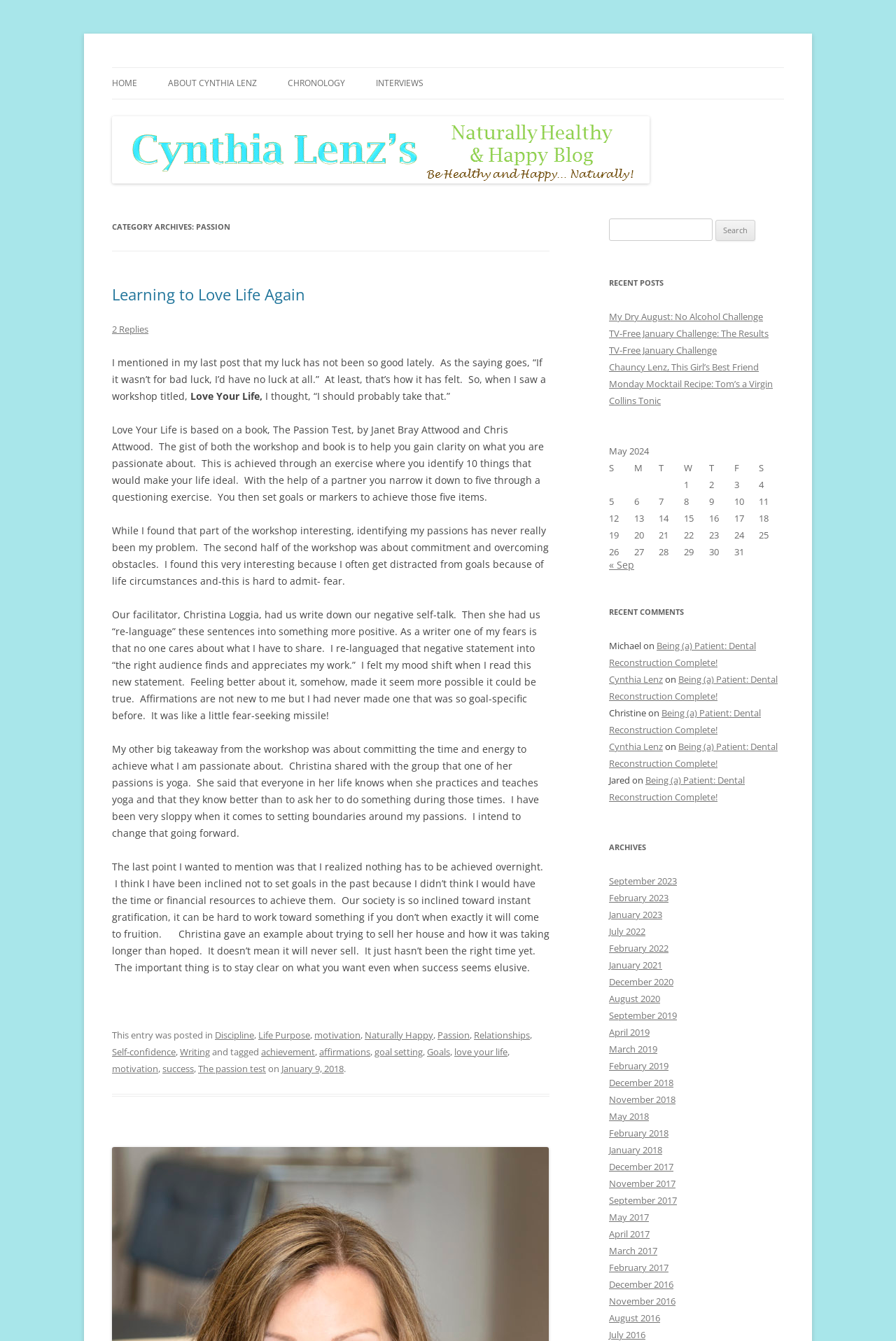Identify the bounding box coordinates of the clickable region necessary to fulfill the following instruction: "View the 'RECENT POSTS'". The bounding box coordinates should be four float numbers between 0 and 1, i.e., [left, top, right, bottom].

[0.68, 0.205, 0.875, 0.217]